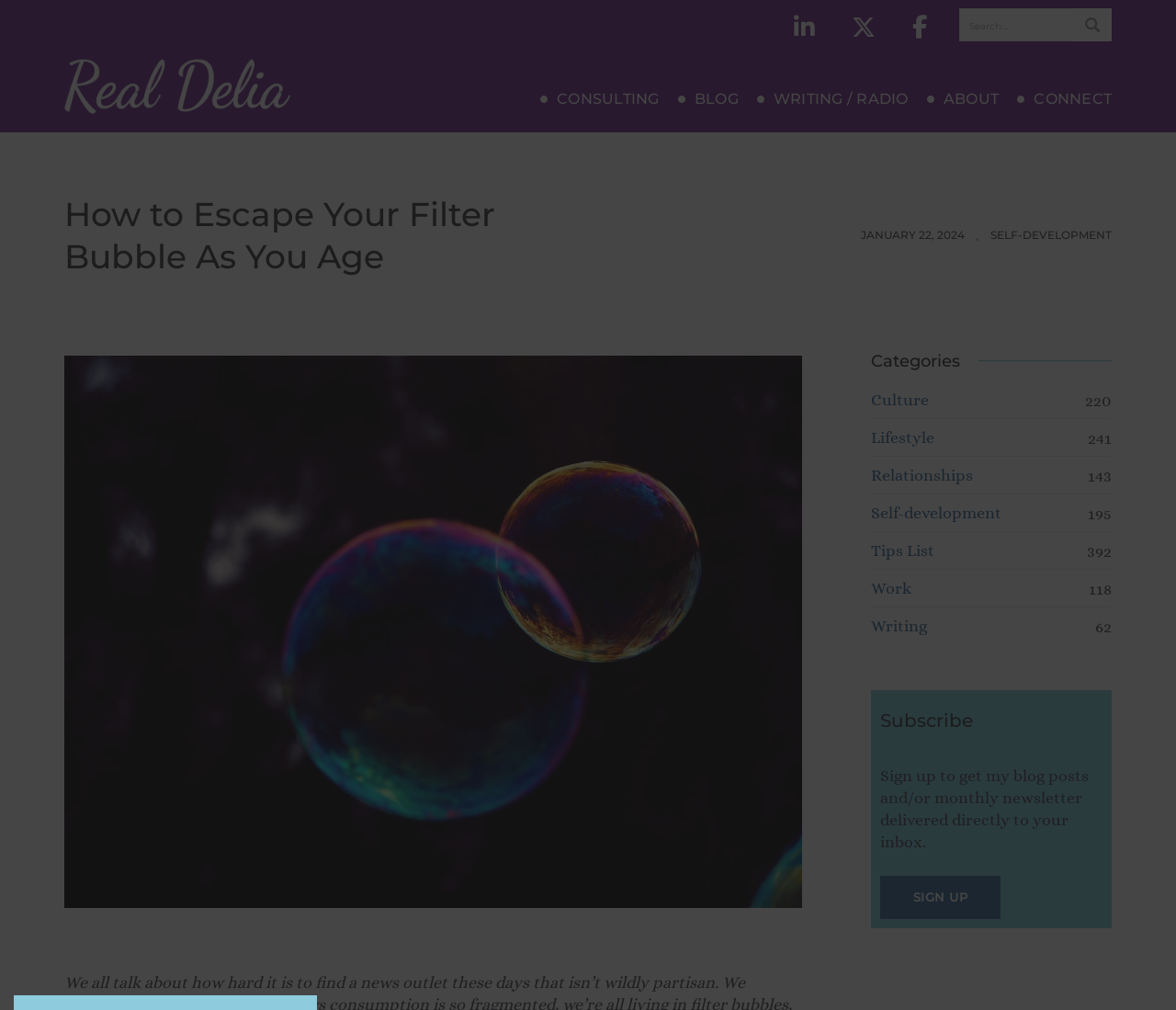Please determine the bounding box coordinates of the section I need to click to accomplish this instruction: "Click on the link to view next message".

None